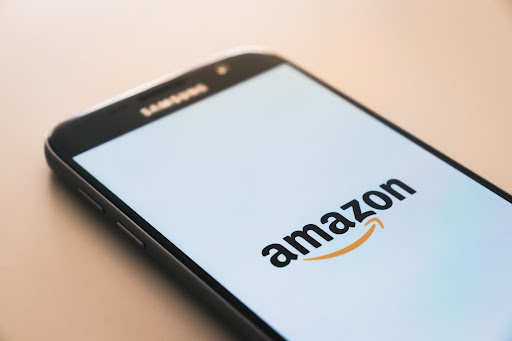Elaborate on the contents of the image in a comprehensive manner.

The image features a close-up view of a smartphone displaying the Amazon logo on its screen. The logo is prominently featured, showcasing the brand's distinctive lowercase lettering in black, complemented by a vibrant orange arrow that suggests an upward movement, symbolizing the company's emphasis on customer satisfaction and delivery. The phone is positioned at an angle, resting on a smooth surface, which highlights its sleek design. This visual representation resonates with the theme of the article, which explores the relevance of AWS for small businesses, illustrating how prominent tech brands like Amazon are integral to modern business strategies and solutions.